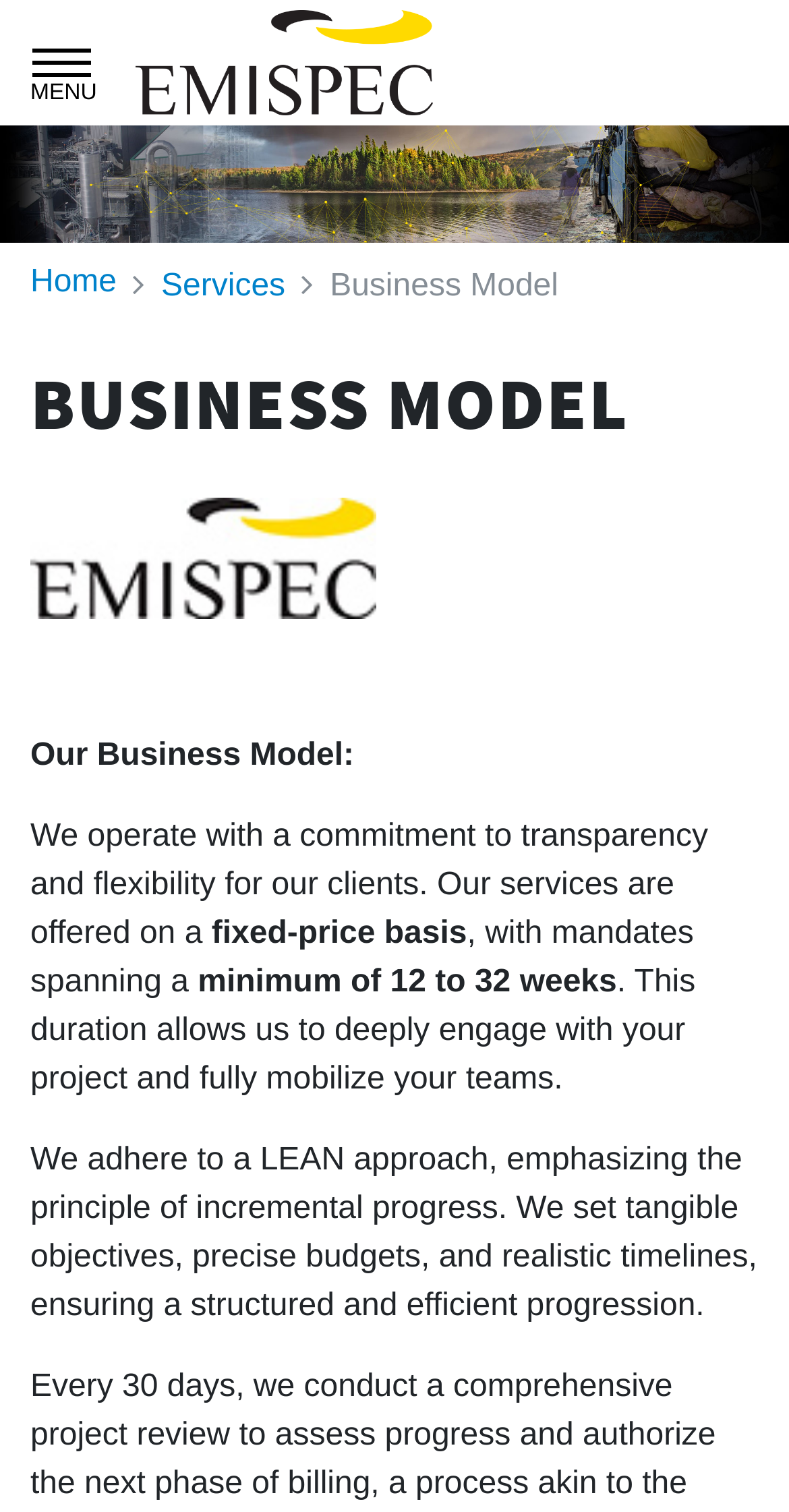What is the principle emphasized by the company's LEAN approach?
Refer to the image and answer the question using a single word or phrase.

Incremental progress